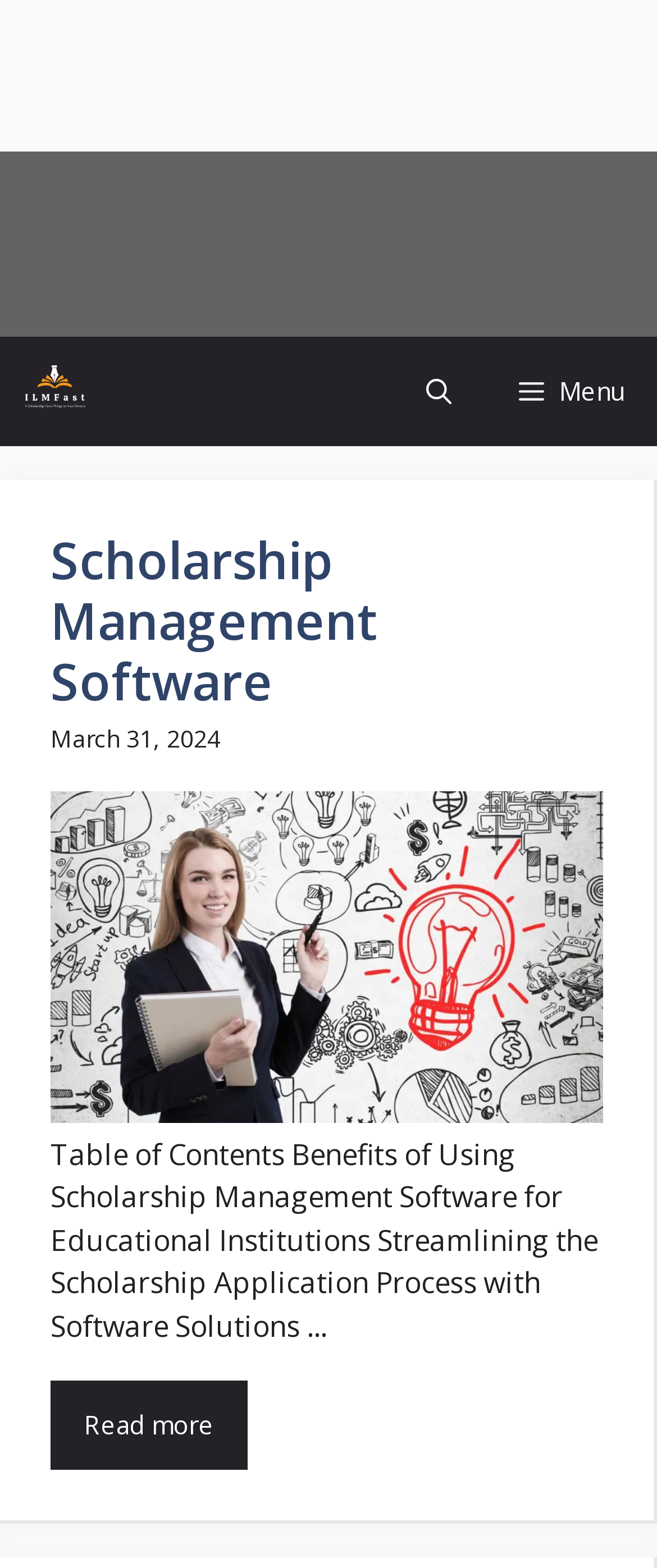Refer to the image and provide an in-depth answer to the question: 
What is the main topic of the webpage?

The main topic of the webpage can be determined by looking at the heading element, which has the text 'Scholarship Management Software'. This heading is prominent and appears to be the main title of the webpage.